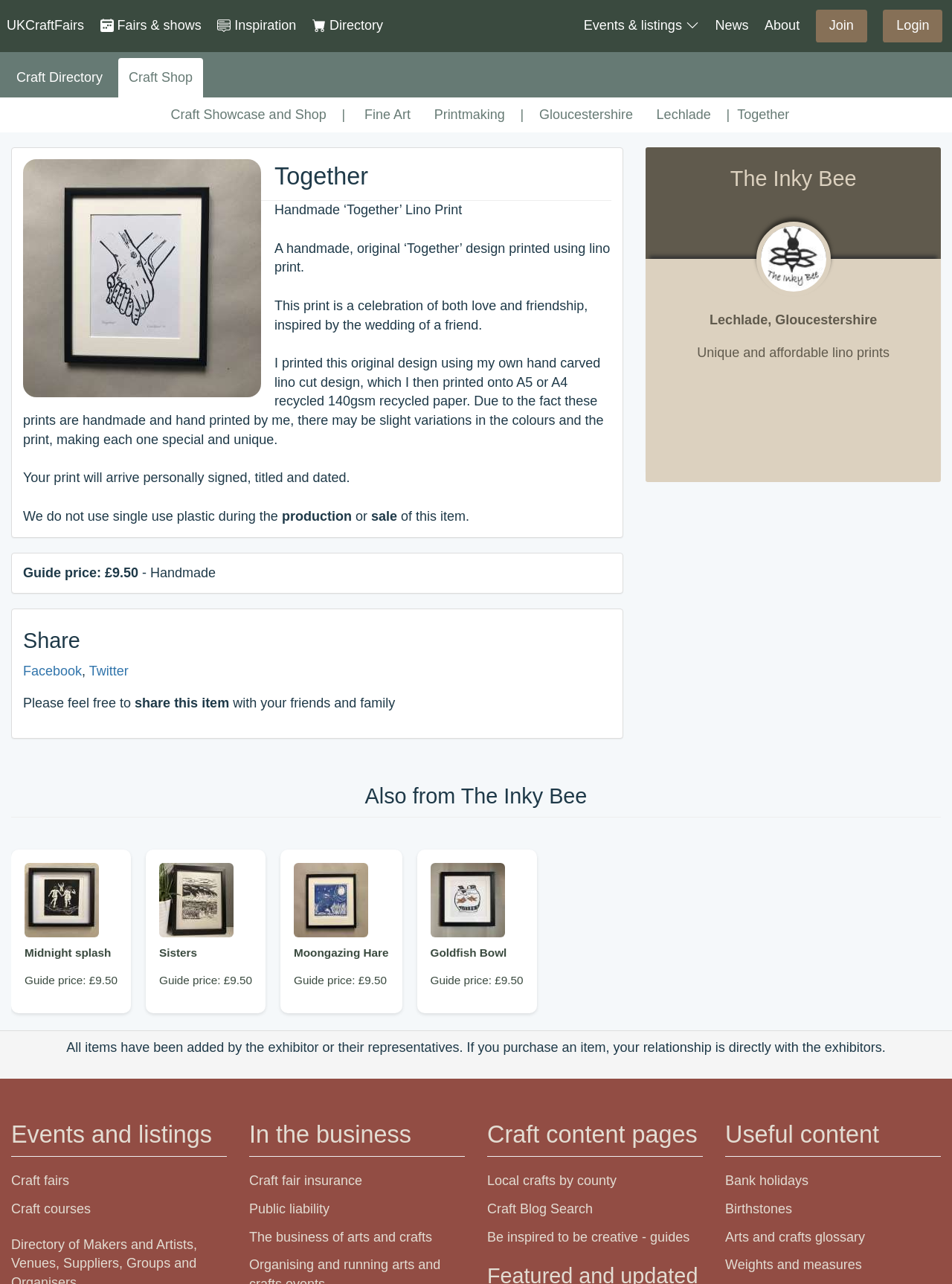What is the name of the artist?
Use the image to give a comprehensive and detailed response to the question.

I inferred this answer by looking at the heading 'The Inky Bee' and the image associated with it, which suggests that it is the name of the artist or the creator of the handmade lino prints.